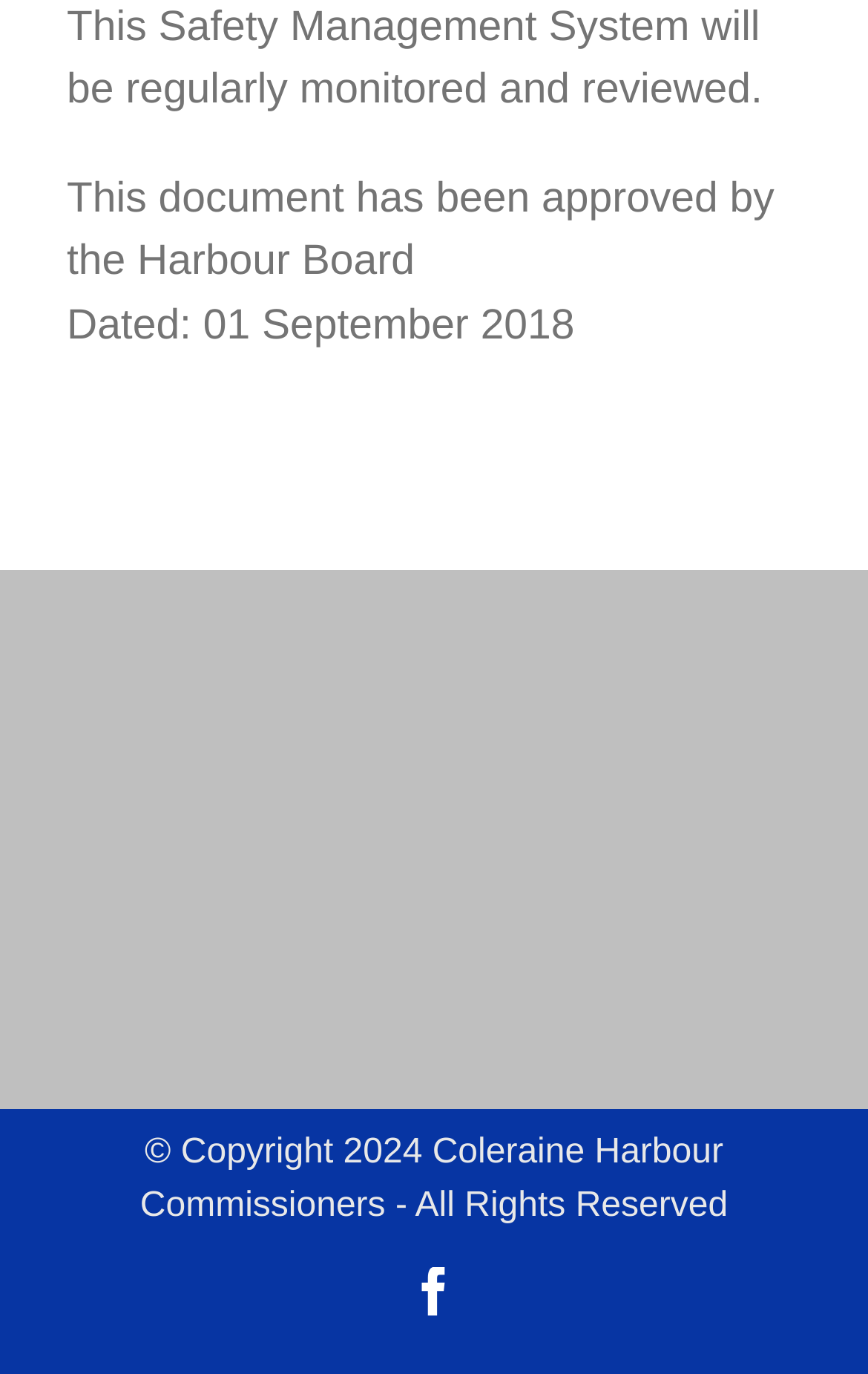Given the element description: "Facebook", predict the bounding box coordinates of the UI element it refers to, using four float numbers between 0 and 1, i.e., [left, top, right, bottom].

[0.472, 0.923, 0.528, 0.958]